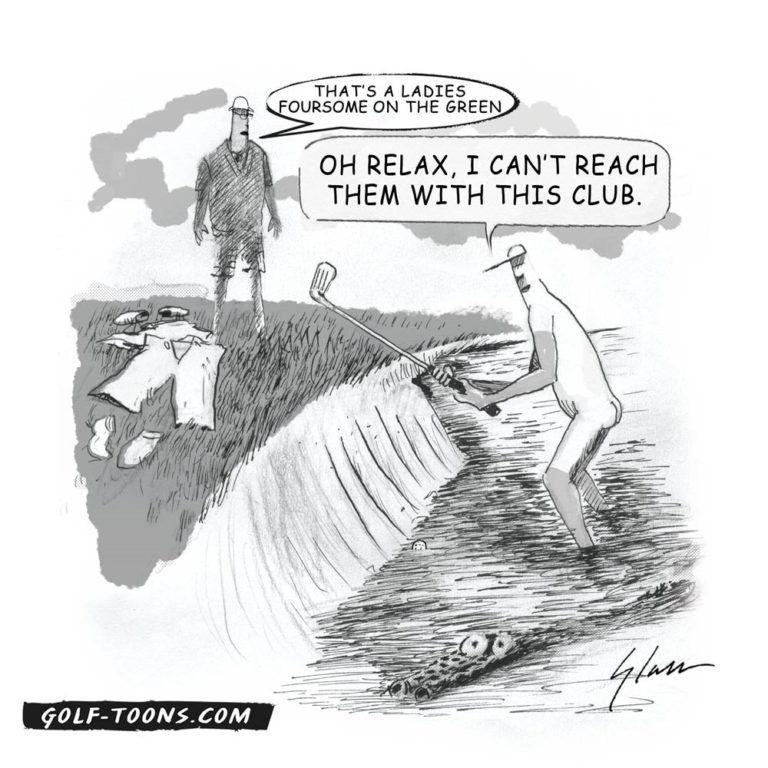What is the golfer's state of dress?
Based on the image, answer the question with a single word or brief phrase.

Naked